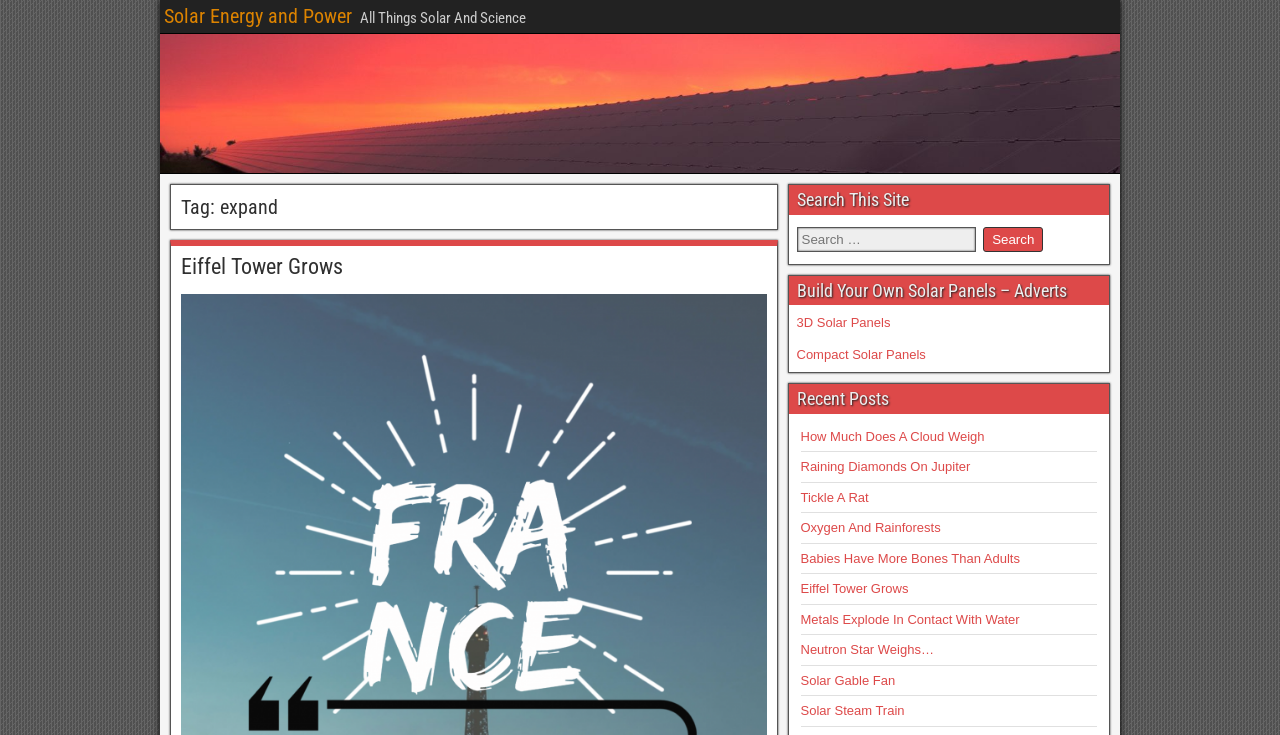Determine the bounding box coordinates for the clickable element required to fulfill the instruction: "Search for a topic". Provide the coordinates as four float numbers between 0 and 1, i.e., [left, top, right, bottom].

None